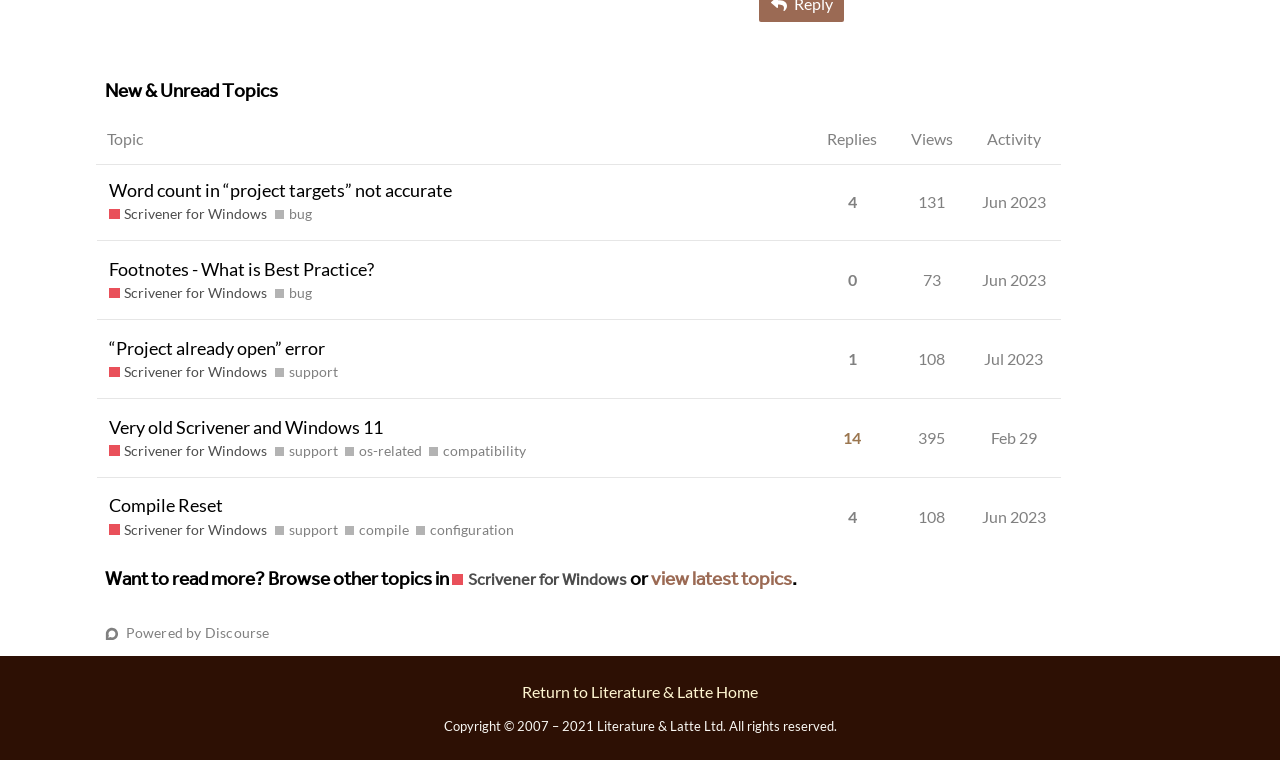What is the title of the webpage section?
Examine the image and give a concise answer in one word or a short phrase.

New & Unread Topics